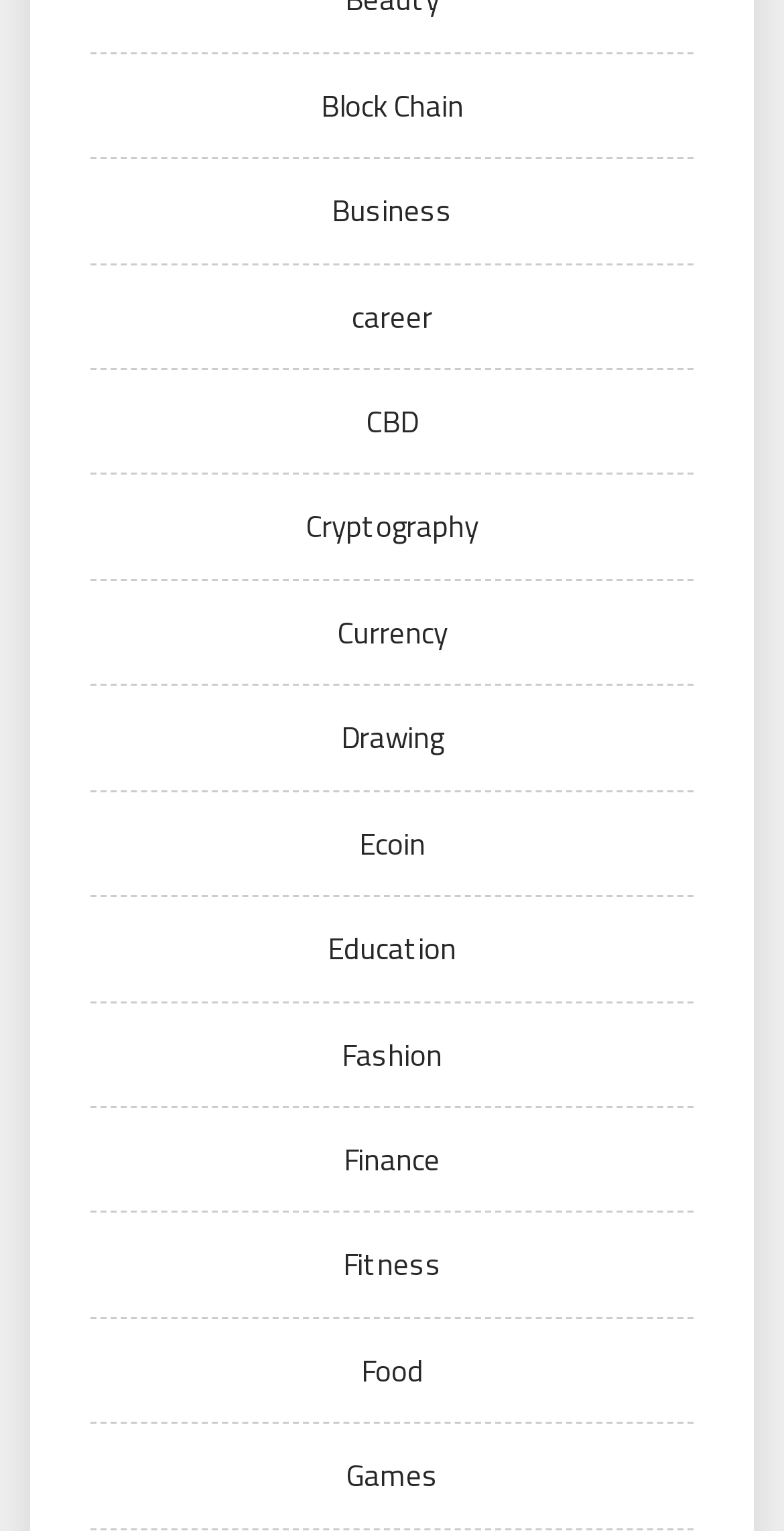Locate the bounding box coordinates of the clickable element to fulfill the following instruction: "Explore Business". Provide the coordinates as four float numbers between 0 and 1 in the format [left, top, right, bottom].

[0.423, 0.122, 0.577, 0.153]